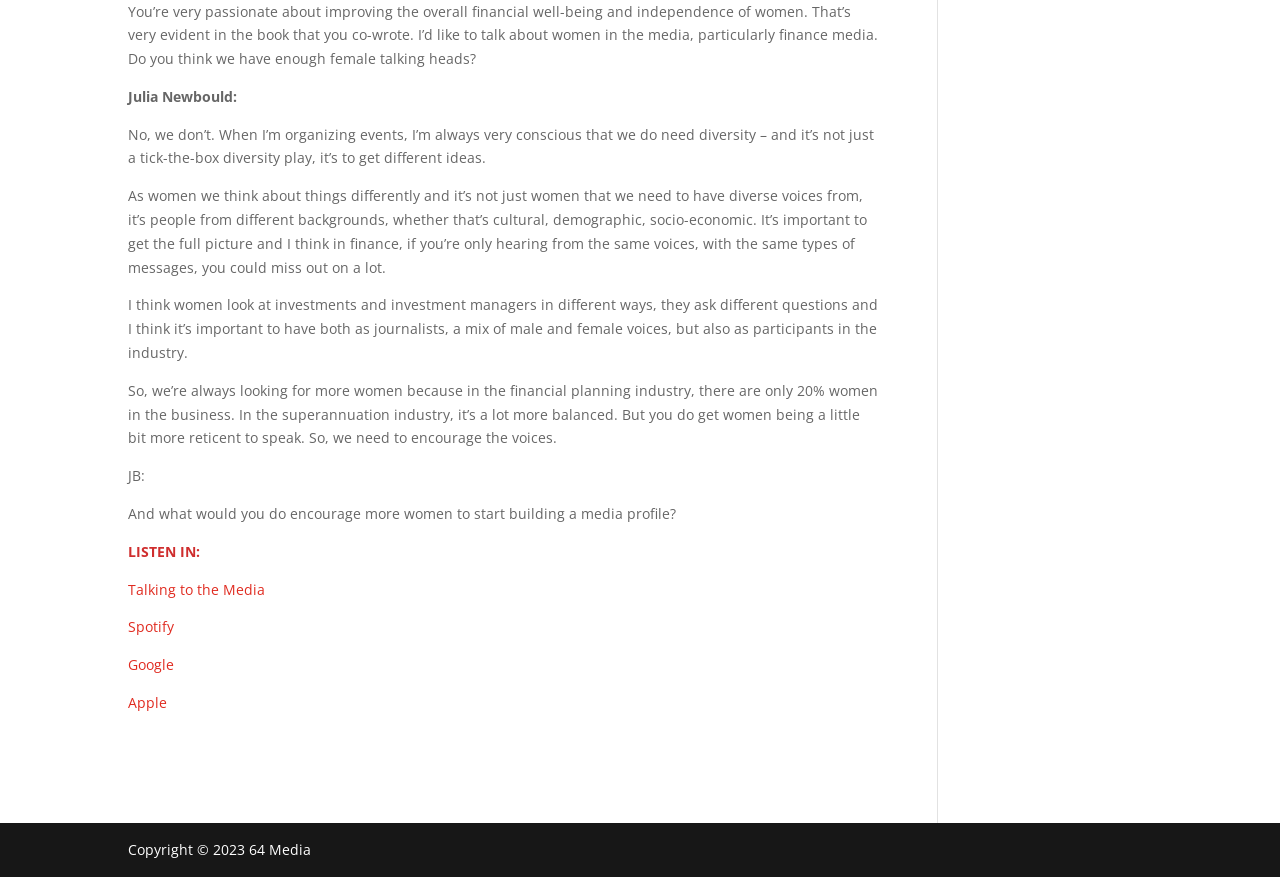Who is being interviewed?
Give a comprehensive and detailed explanation for the question.

The webpage contains a conversation between an interviewer and Julia Newbould, as indicated by the text 'Julia Newbould:' and her responses to the questions.